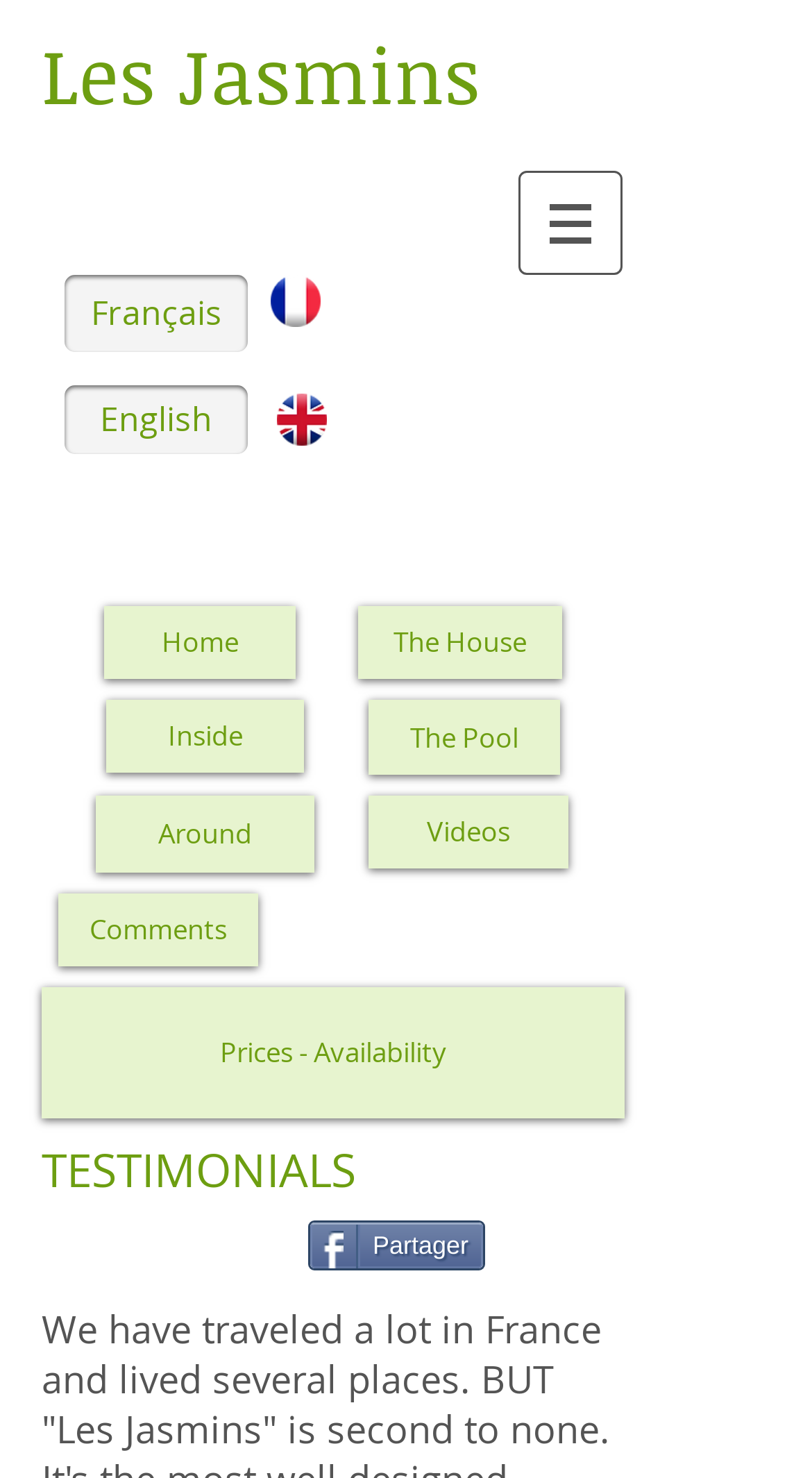Can you pinpoint the bounding box coordinates for the clickable element required for this instruction: "Select the Site navigation"? The coordinates should be four float numbers between 0 and 1, i.e., [left, top, right, bottom].

[0.638, 0.116, 0.767, 0.186]